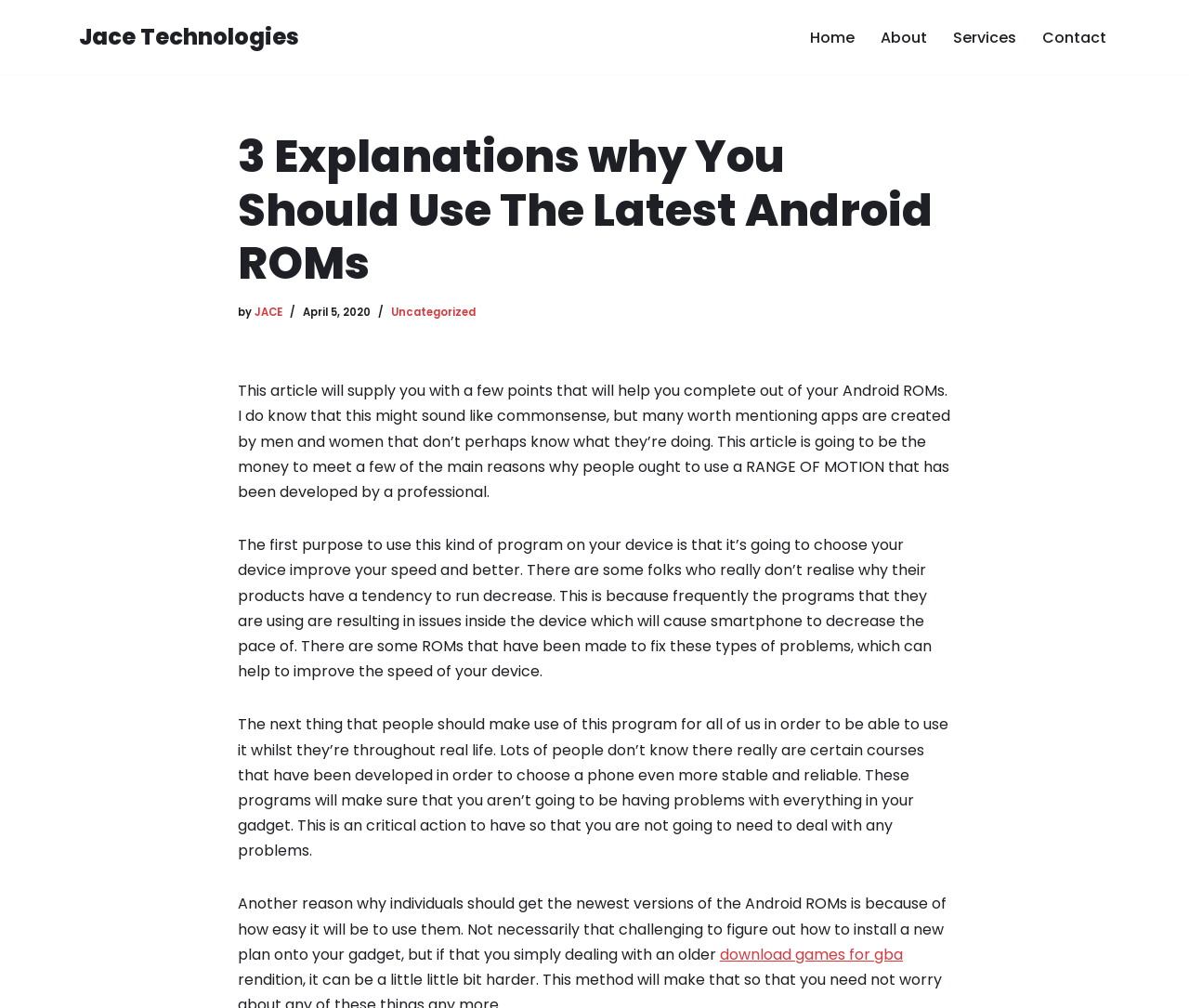What is the author of the article?
Answer the question with just one word or phrase using the image.

JACE